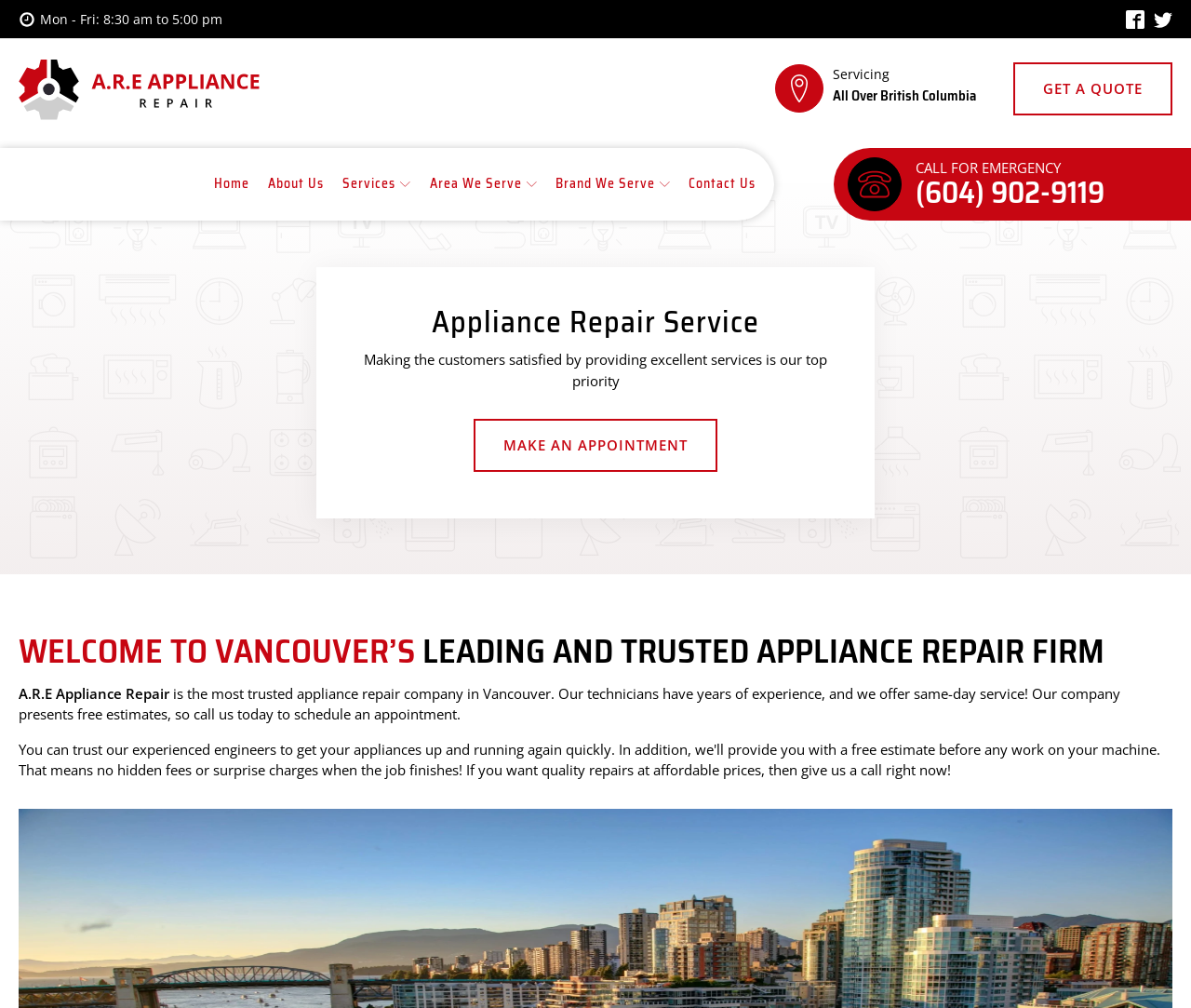What is the company's service area?
With the help of the image, please provide a detailed response to the question.

I found this information by looking at the section that says 'Servicing All Over British Columbia', which suggests that the company provides services throughout British Columbia.